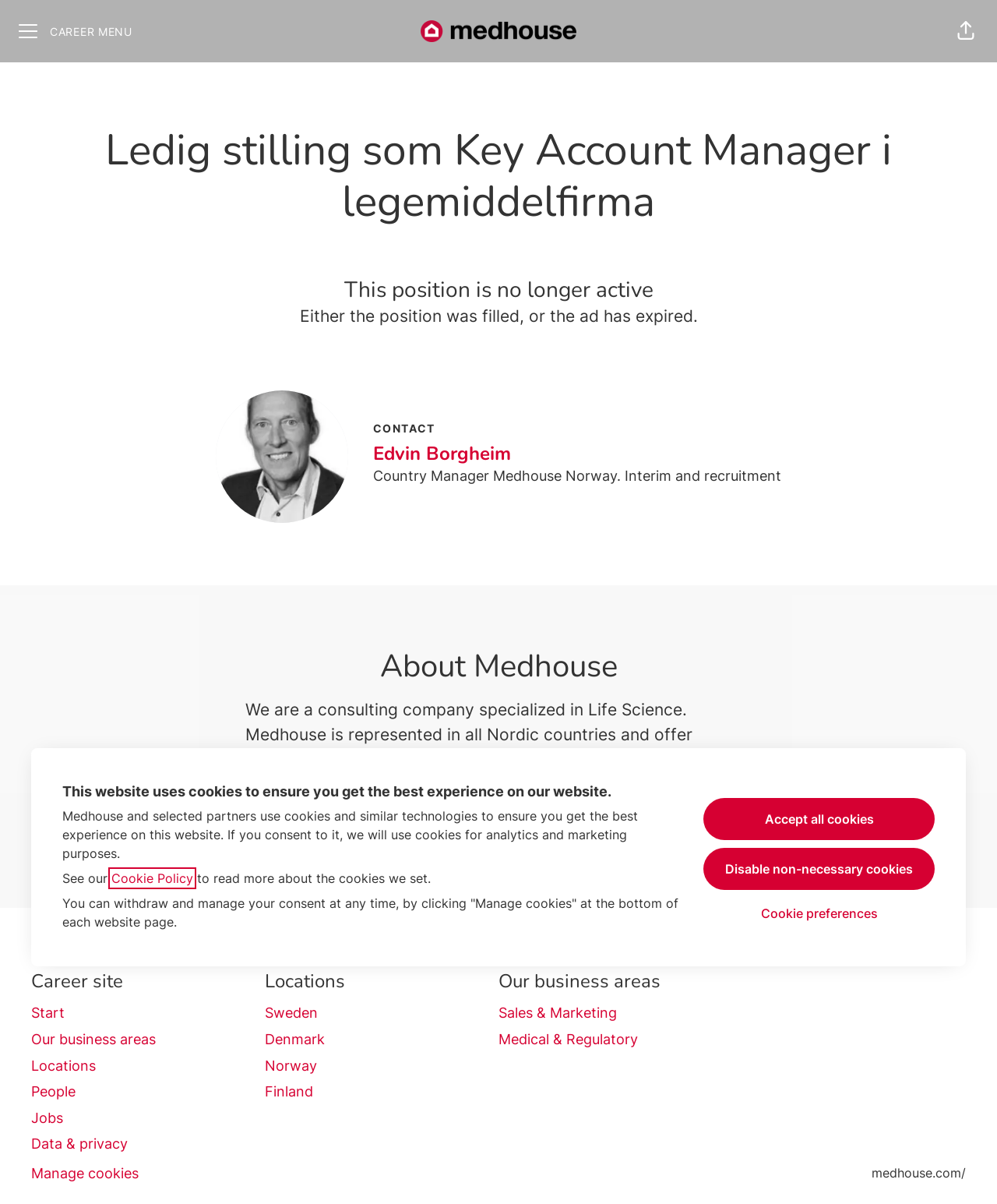Can you find the bounding box coordinates of the area I should click to execute the following instruction: "Visit the Medhouse career site"?

[0.422, 0.003, 0.578, 0.049]